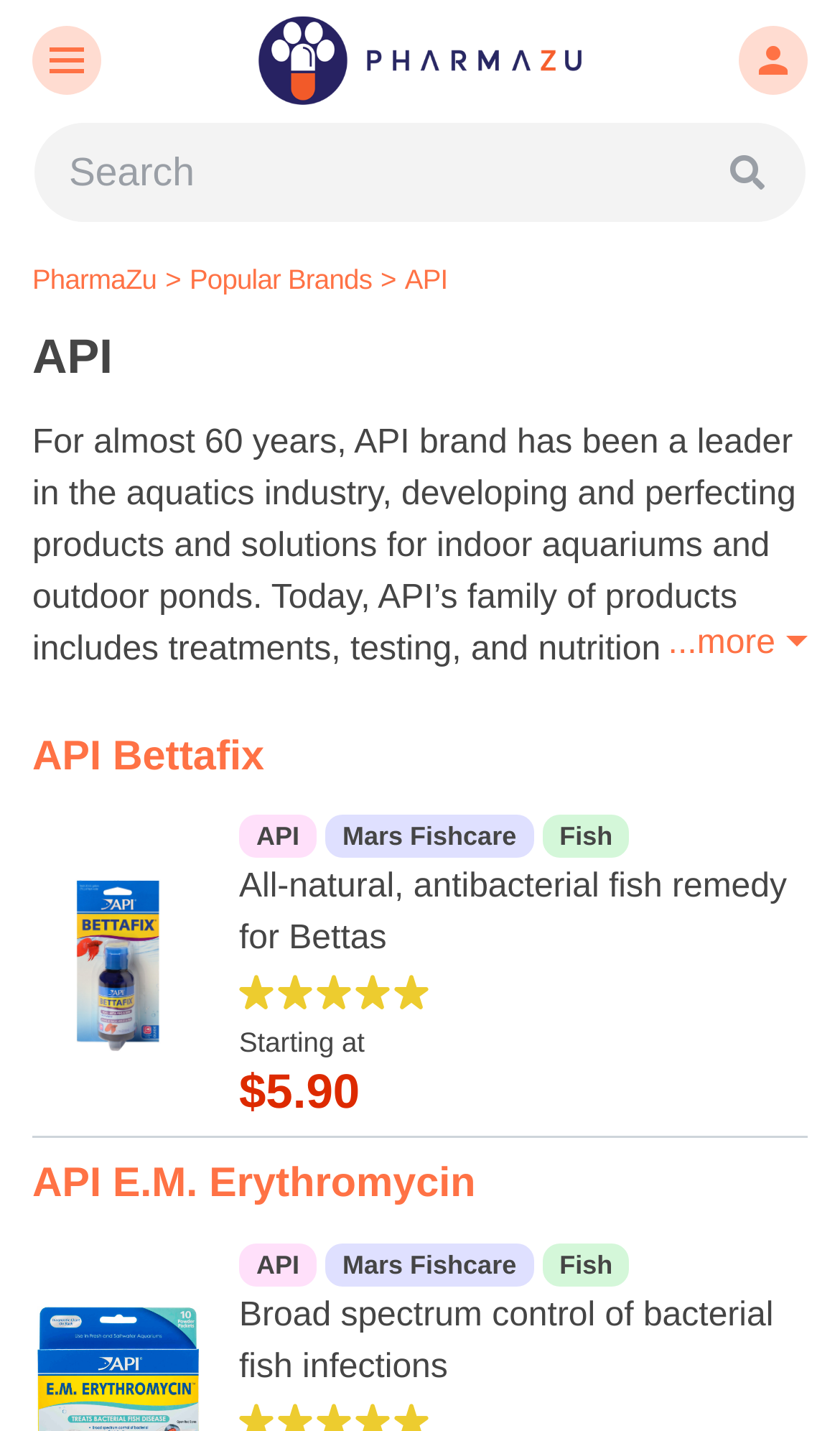Locate the bounding box coordinates of the item that should be clicked to fulfill the instruction: "Search for products".

[0.038, 0.084, 0.962, 0.157]